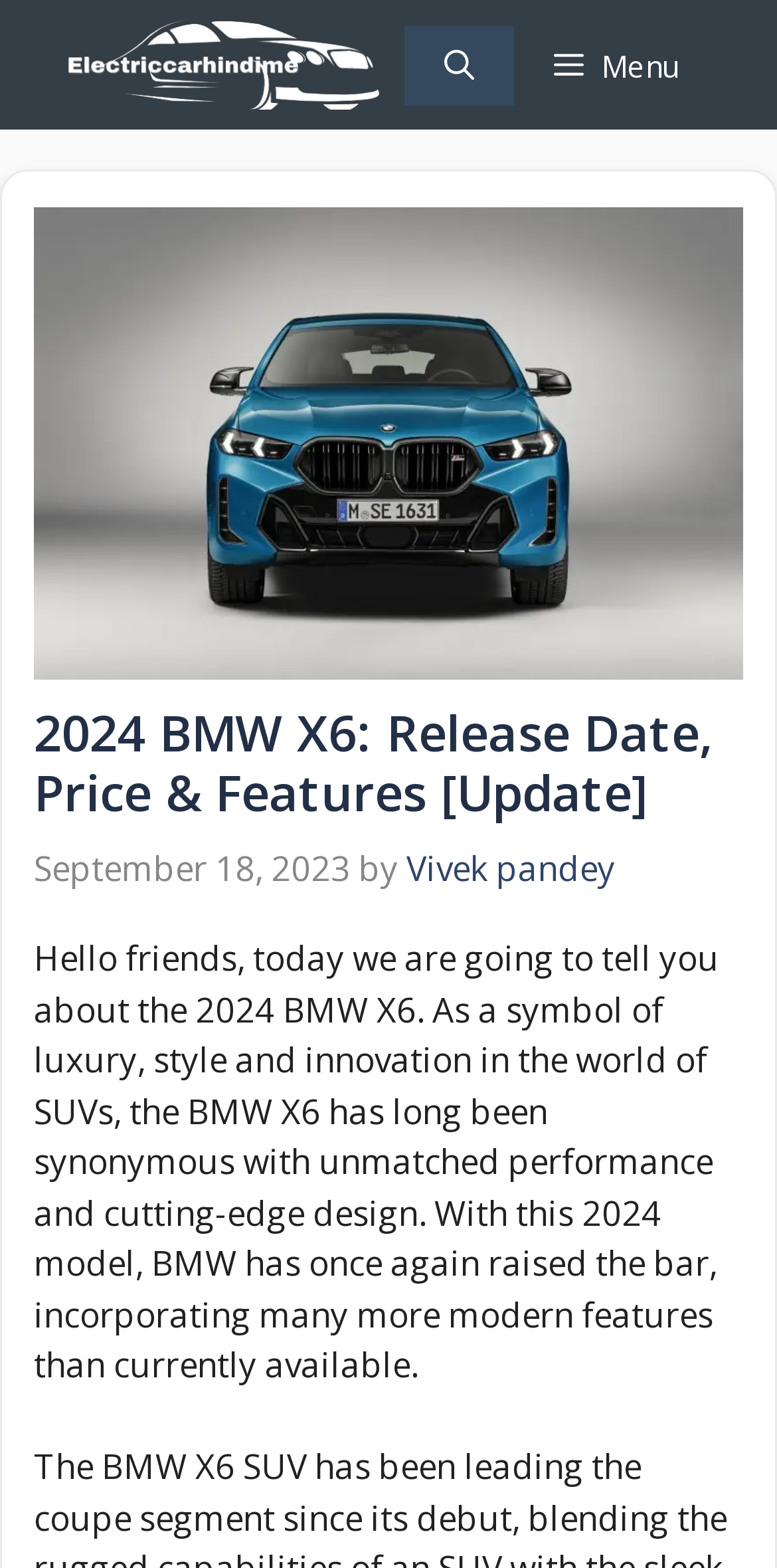Using the format (top-left x, top-left y, bottom-right x, bottom-right y), provide the bounding box coordinates for the described UI element. All values should be floating point numbers between 0 and 1: Vivek pandey

[0.523, 0.539, 0.792, 0.568]